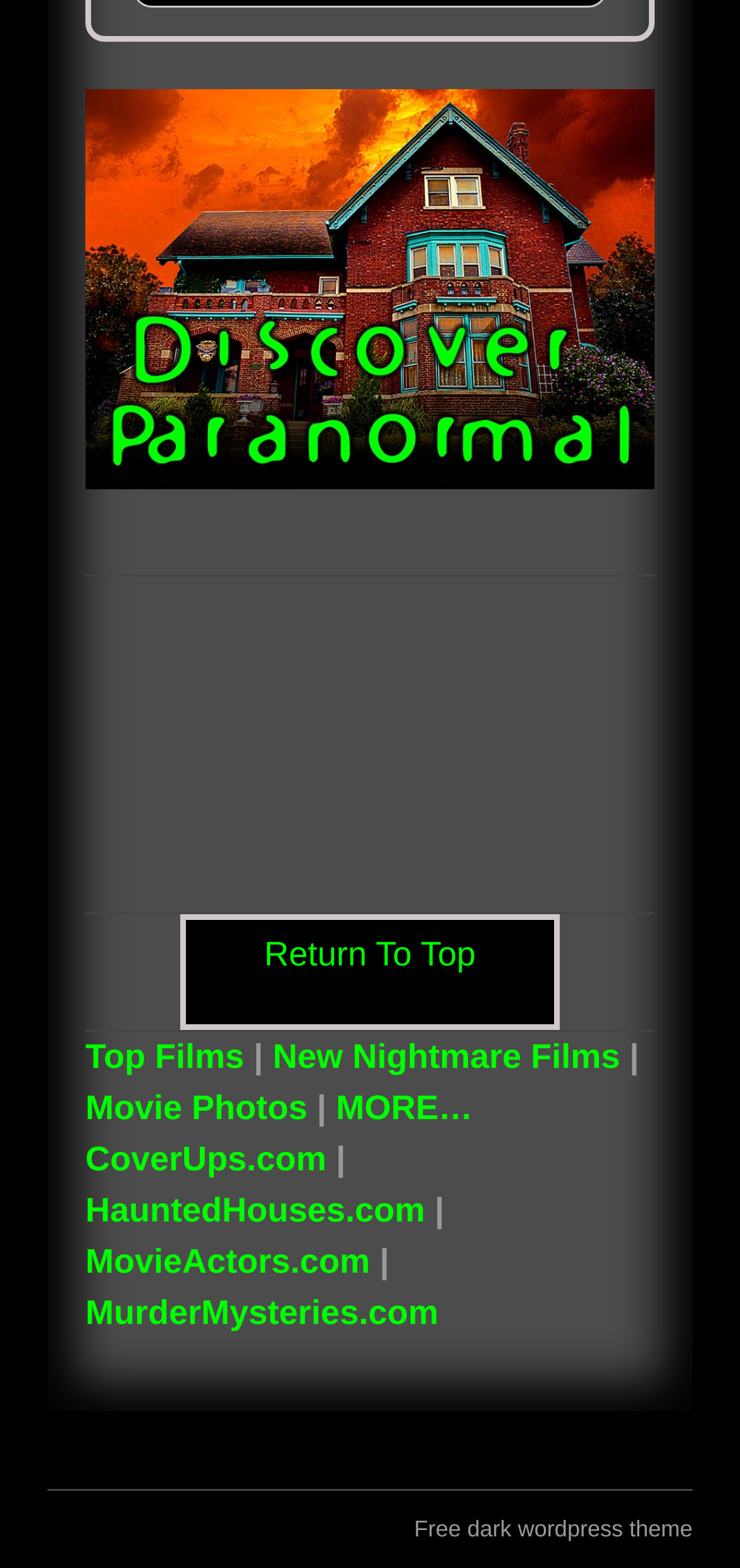Please specify the bounding box coordinates of the clickable section necessary to execute the following command: "Click on FiberCell Paper".

None